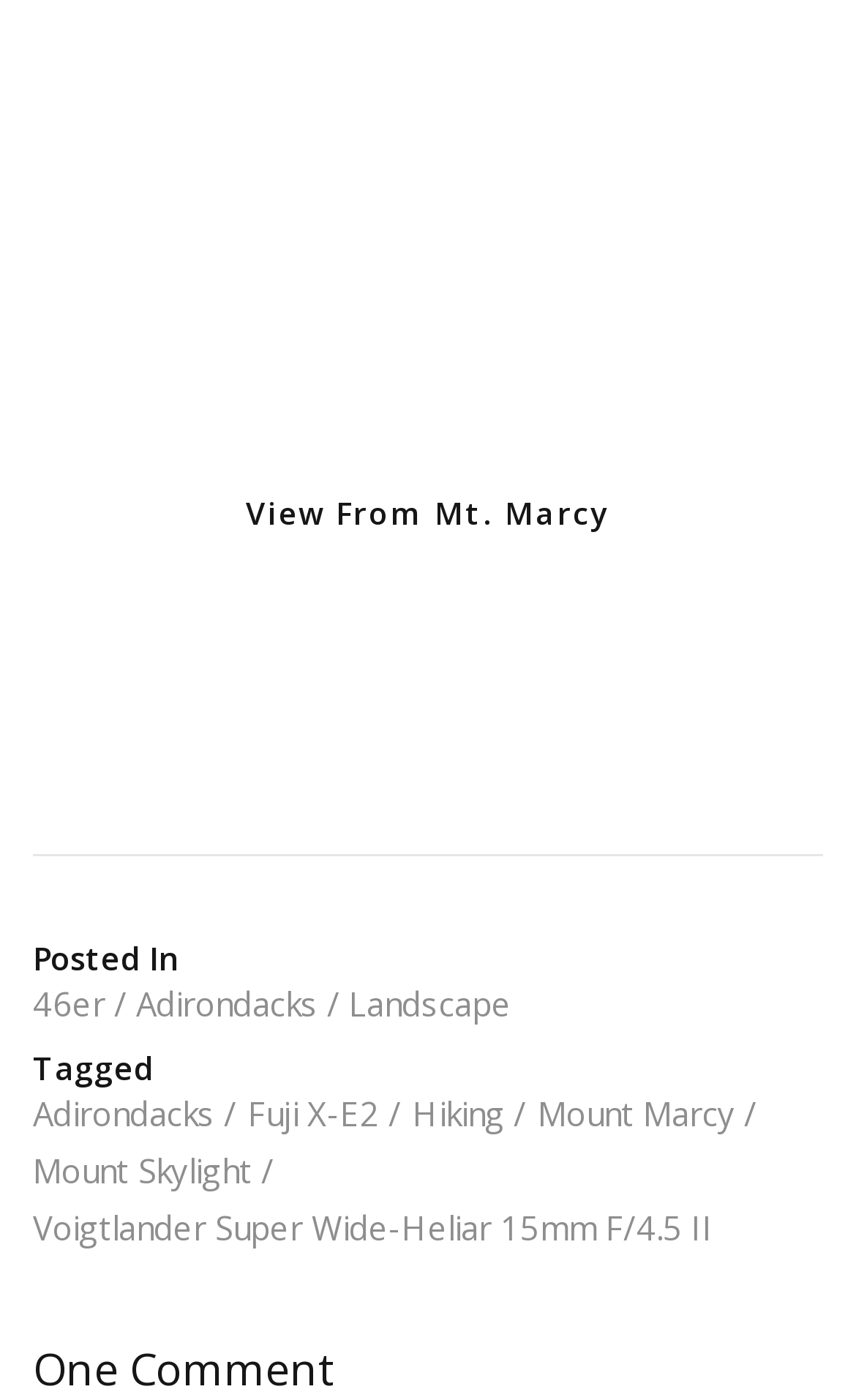Locate the bounding box coordinates of the element I should click to achieve the following instruction: "Explore the Adirondacks category".

[0.159, 0.698, 0.397, 0.738]